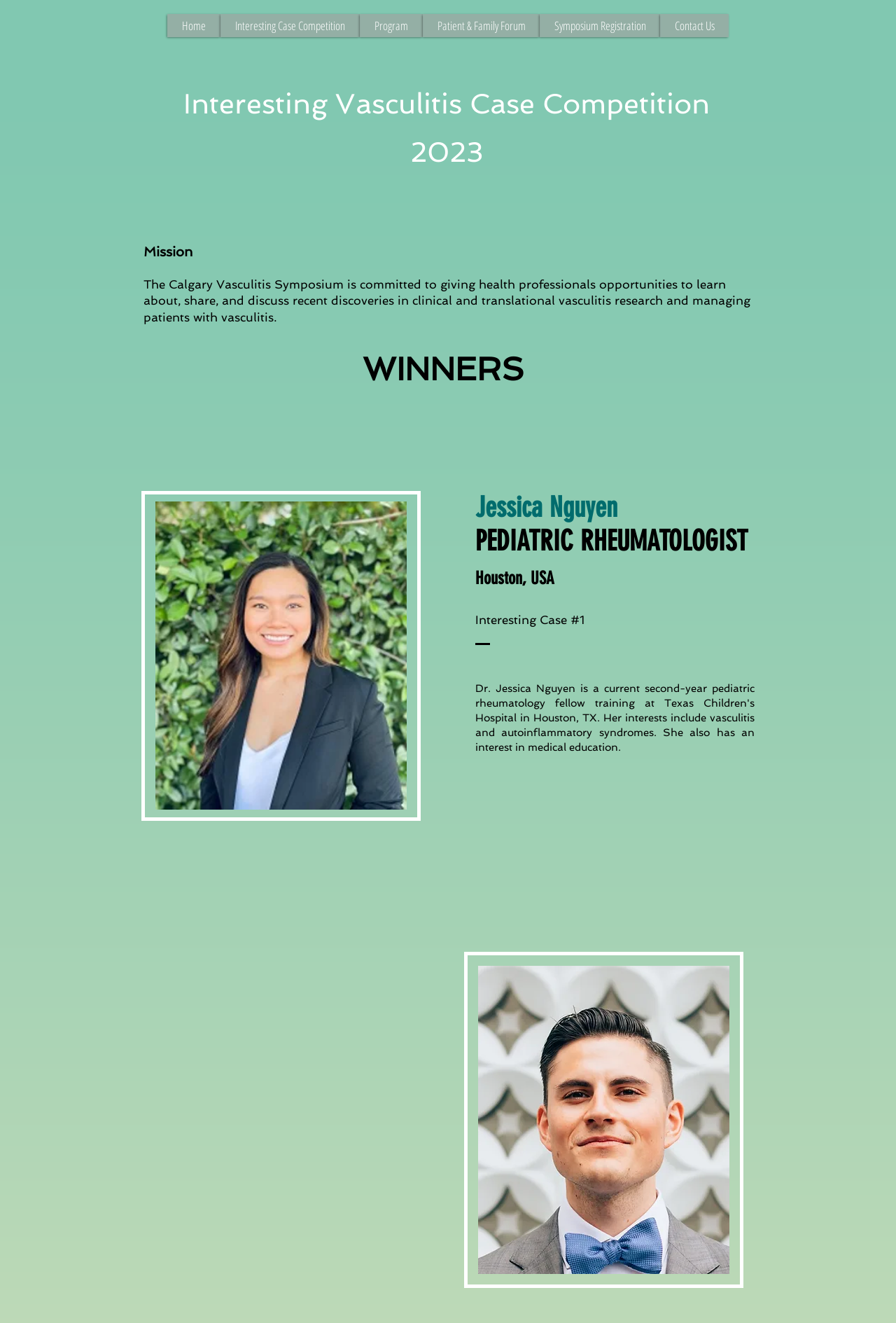Generate the title text from the webpage.

Interesting Vasculitis Case Competition